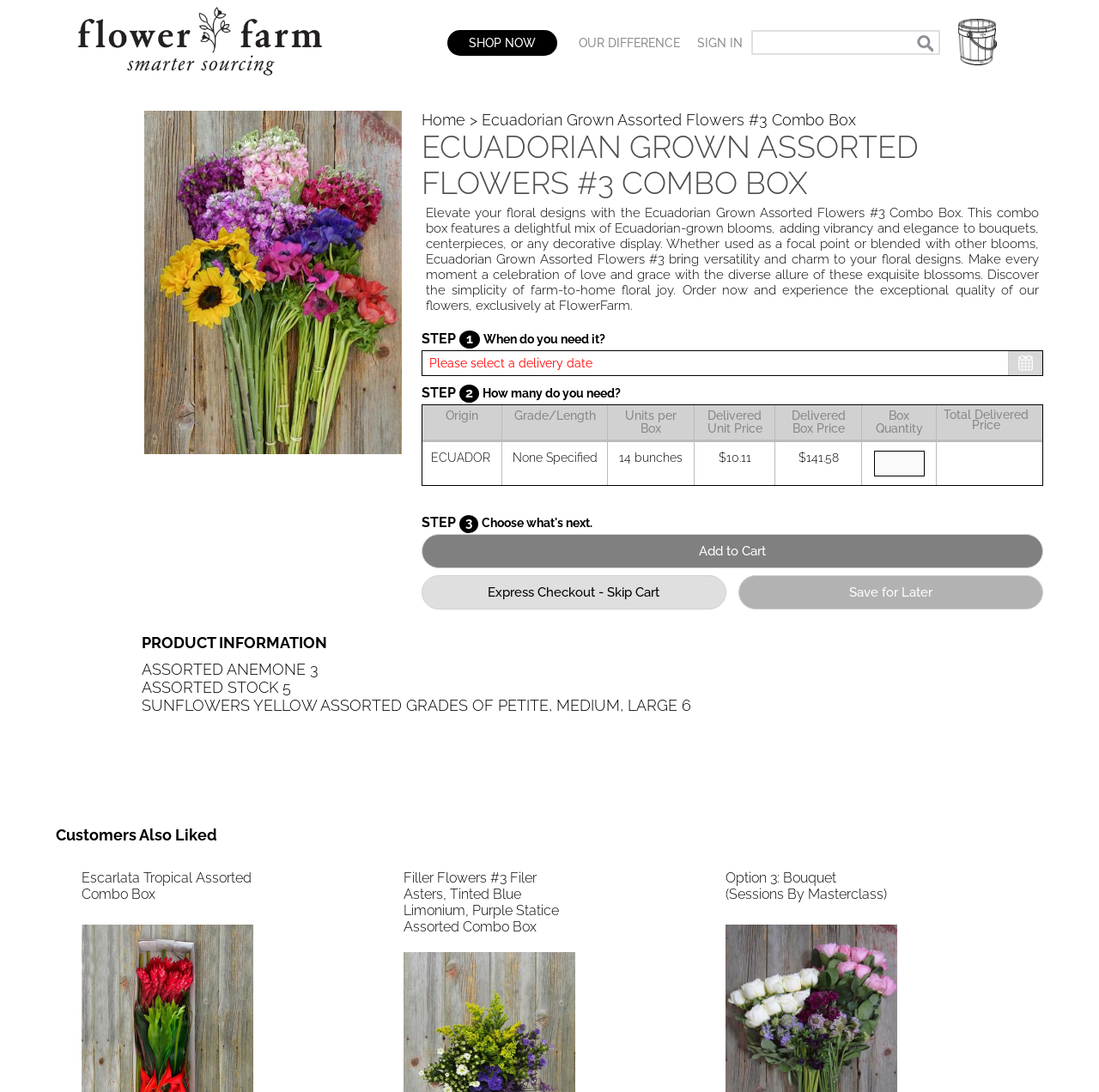Determine the main heading of the webpage and generate its text.

ECUADORIAN GROWN ASSORTED FLOWERS #3 COMBO BOX